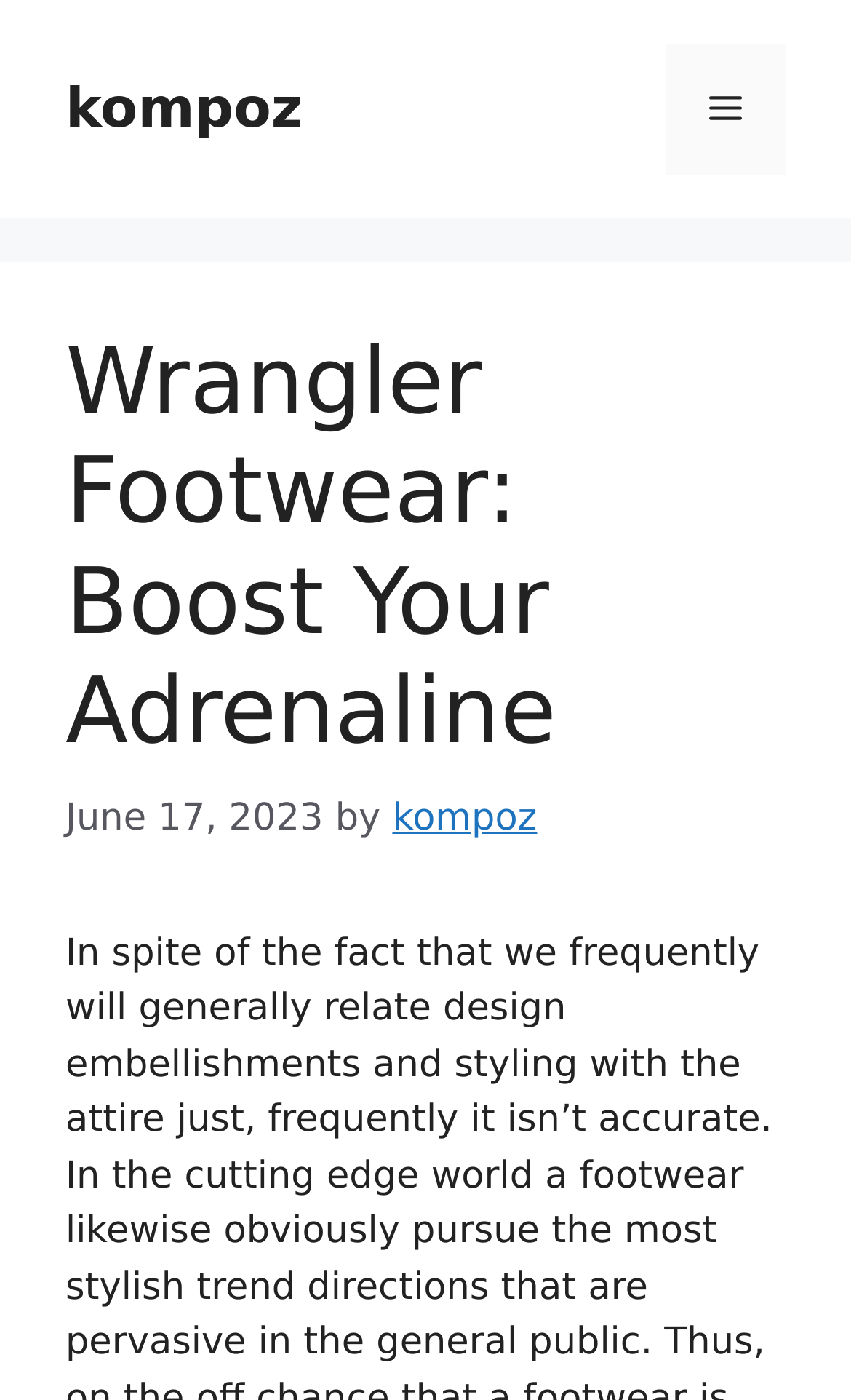What is the name of the website?
With the help of the image, please provide a detailed response to the question.

I determined the name of the website by looking at the root element, which contains the text 'Wrangler Footwear: Boost Your Adrenaline – kompoz'. The 'Wrangler Footwear' part is likely the name of the website.